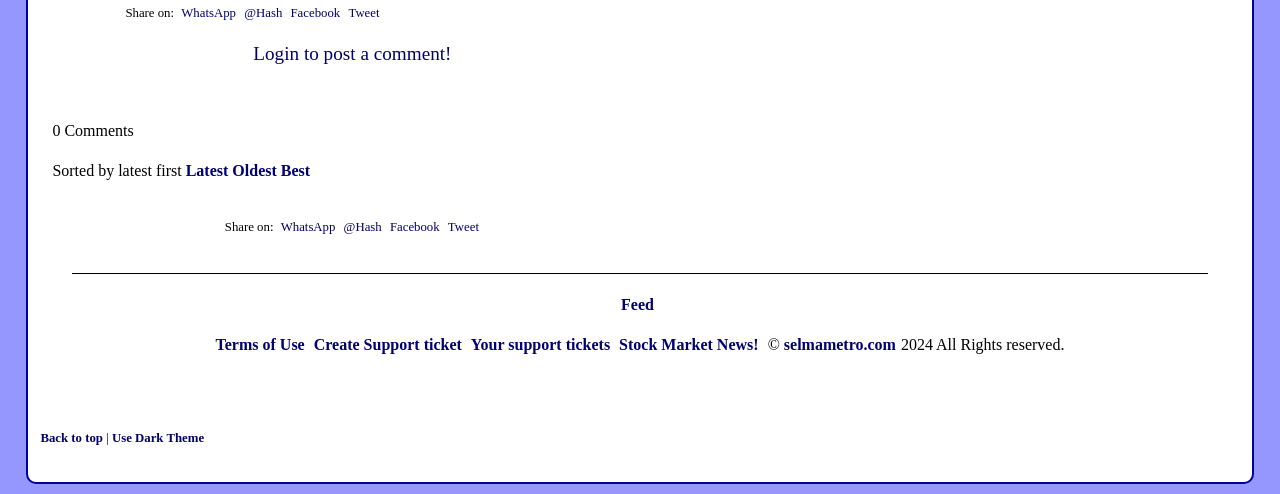Based on the element description: "Tweet", identify the UI element and provide its bounding box coordinates. Use four float numbers between 0 and 1, [left, top, right, bottom].

[0.272, 0.013, 0.297, 0.041]